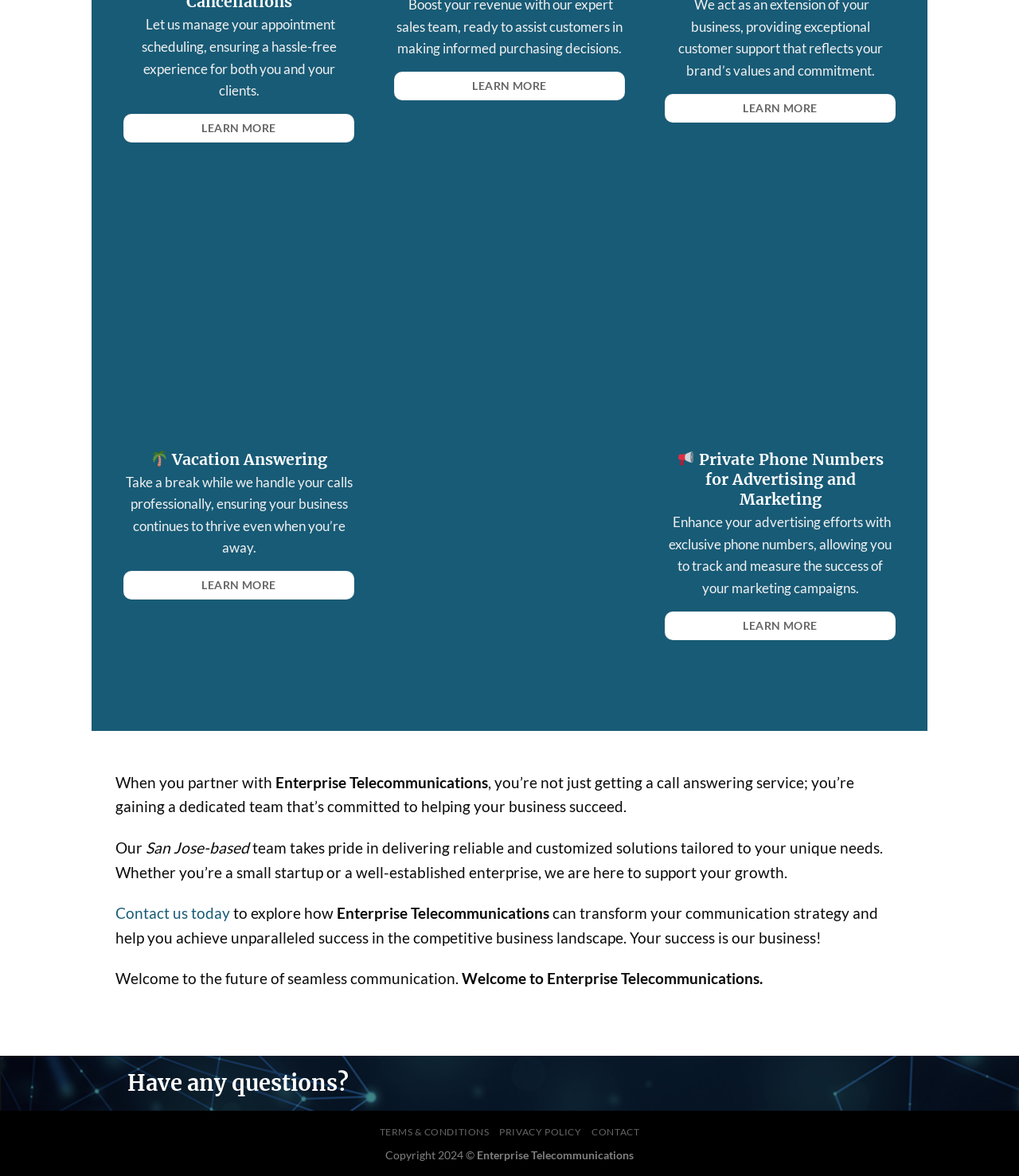Please determine the bounding box coordinates of the element to click in order to execute the following instruction: "View terms and conditions". The coordinates should be four float numbers between 0 and 1, specified as [left, top, right, bottom].

[0.372, 0.957, 0.48, 0.967]